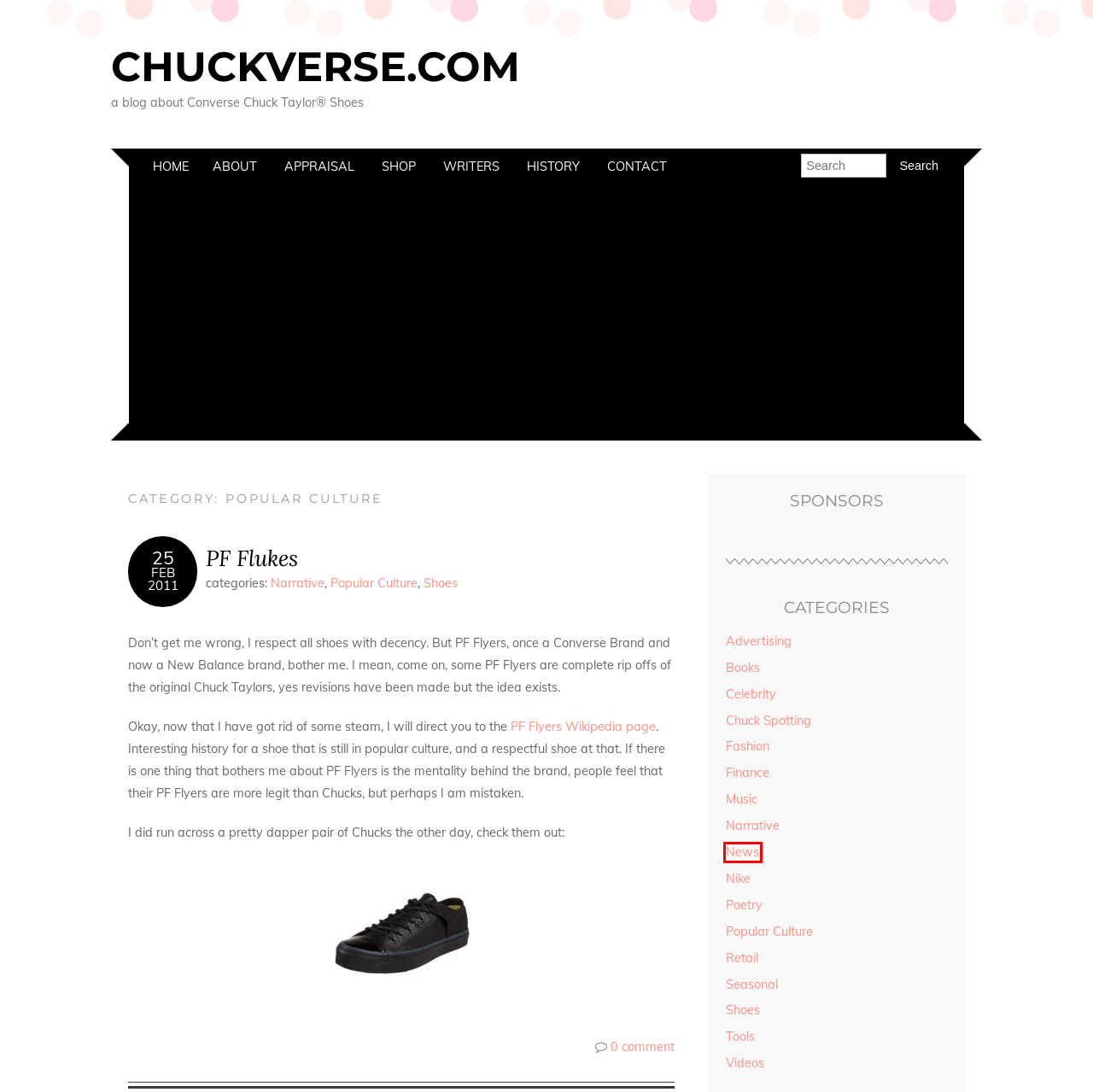Review the screenshot of a webpage that includes a red bounding box. Choose the webpage description that best matches the new webpage displayed after clicking the element within the bounding box. Here are the candidates:
A. Narrative Archives - Chuckverse.com
B. News Archives - Chuckverse.com
C. Nike Archives - Chuckverse.com
D. Shop - Chuckverse.com
E. Appraisal - Chuckverse.com
F. About - Chuckverse.com
G. Seasonal Archives - Chuckverse.com
H. Tools Archives - Chuckverse.com

B